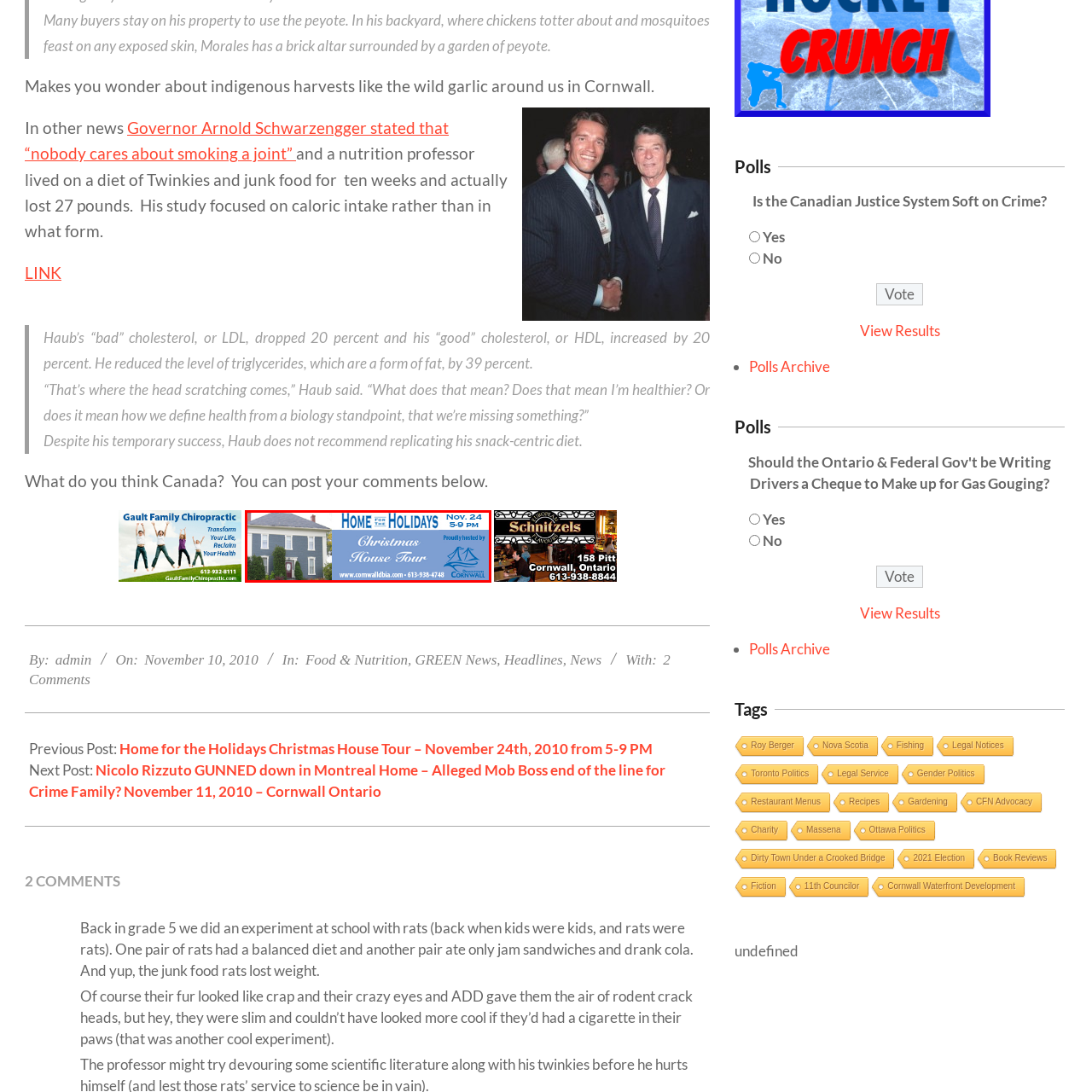Check the image marked by the red frame and reply to the question using one word or phrase:
What is the scheduled date of the event?

November 24